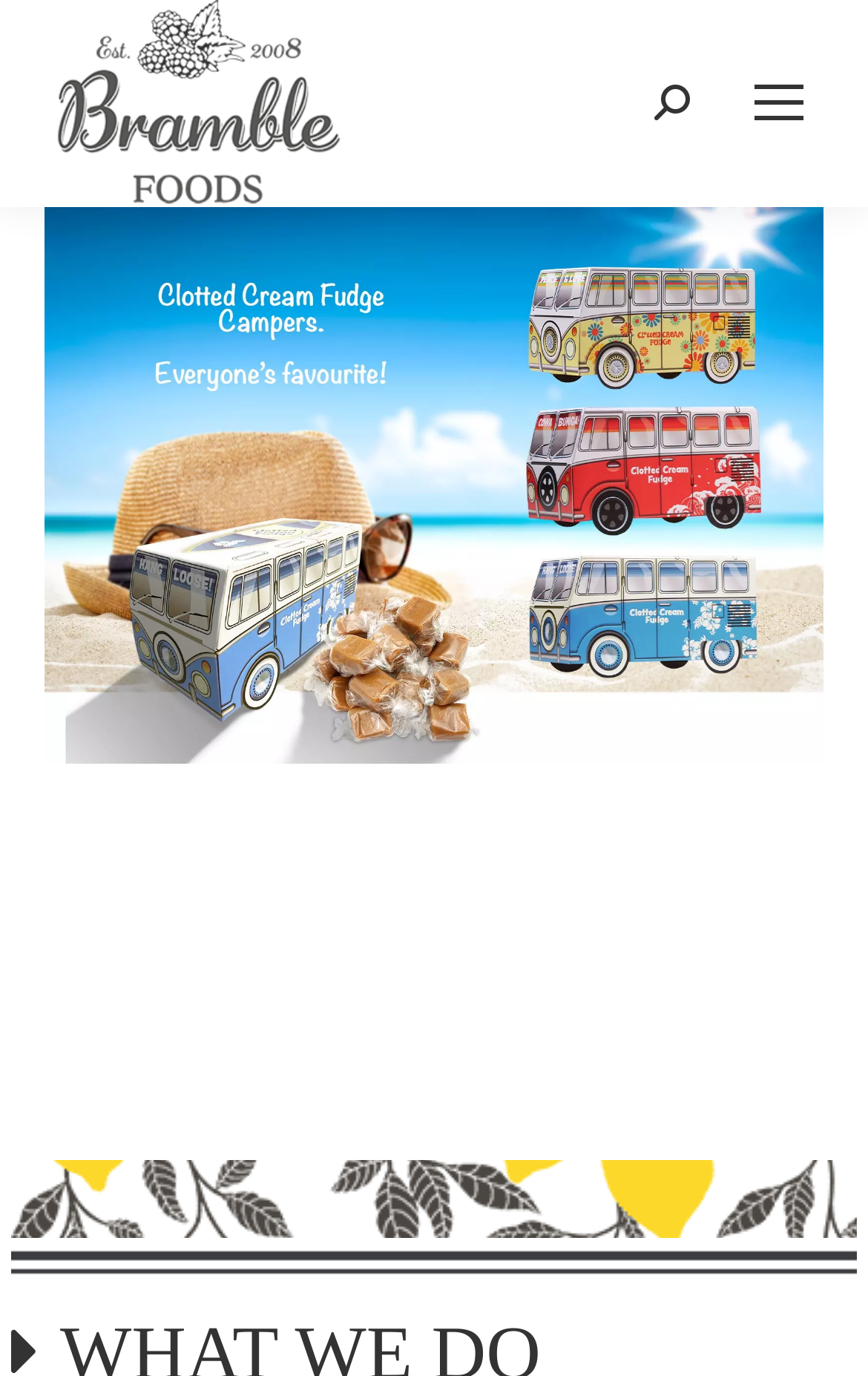Provide the bounding box coordinates for the UI element that is described by this text: "parent_node: Search:". The coordinates should be in the form of four float numbers between 0 and 1: [left, top, right, bottom].

[0.754, 0.062, 0.795, 0.088]